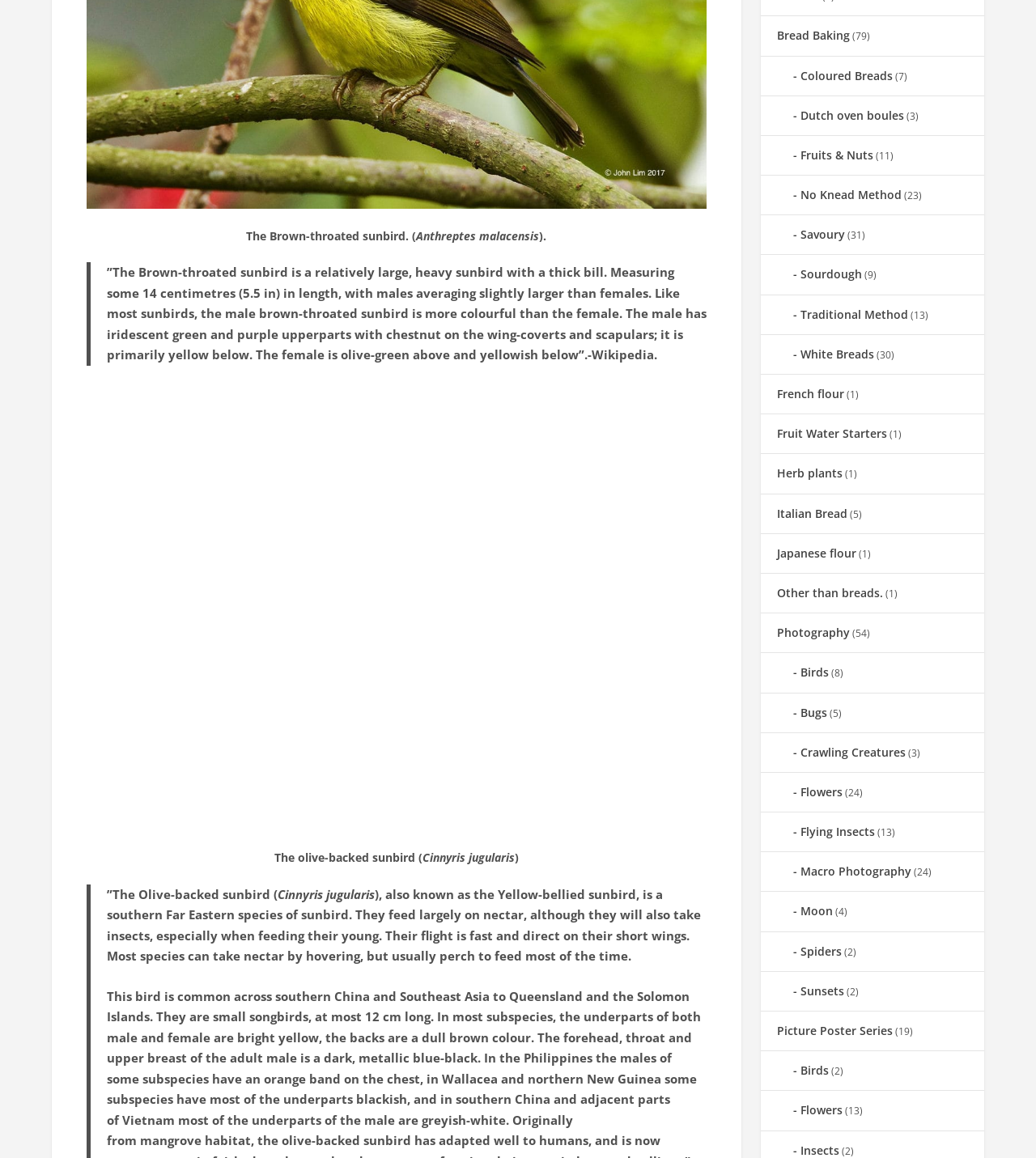Using the element description: "White Breads", determine the bounding box coordinates for the specified UI element. The coordinates should be four float numbers between 0 and 1, [left, top, right, bottom].

[0.75, 0.286, 0.844, 0.3]